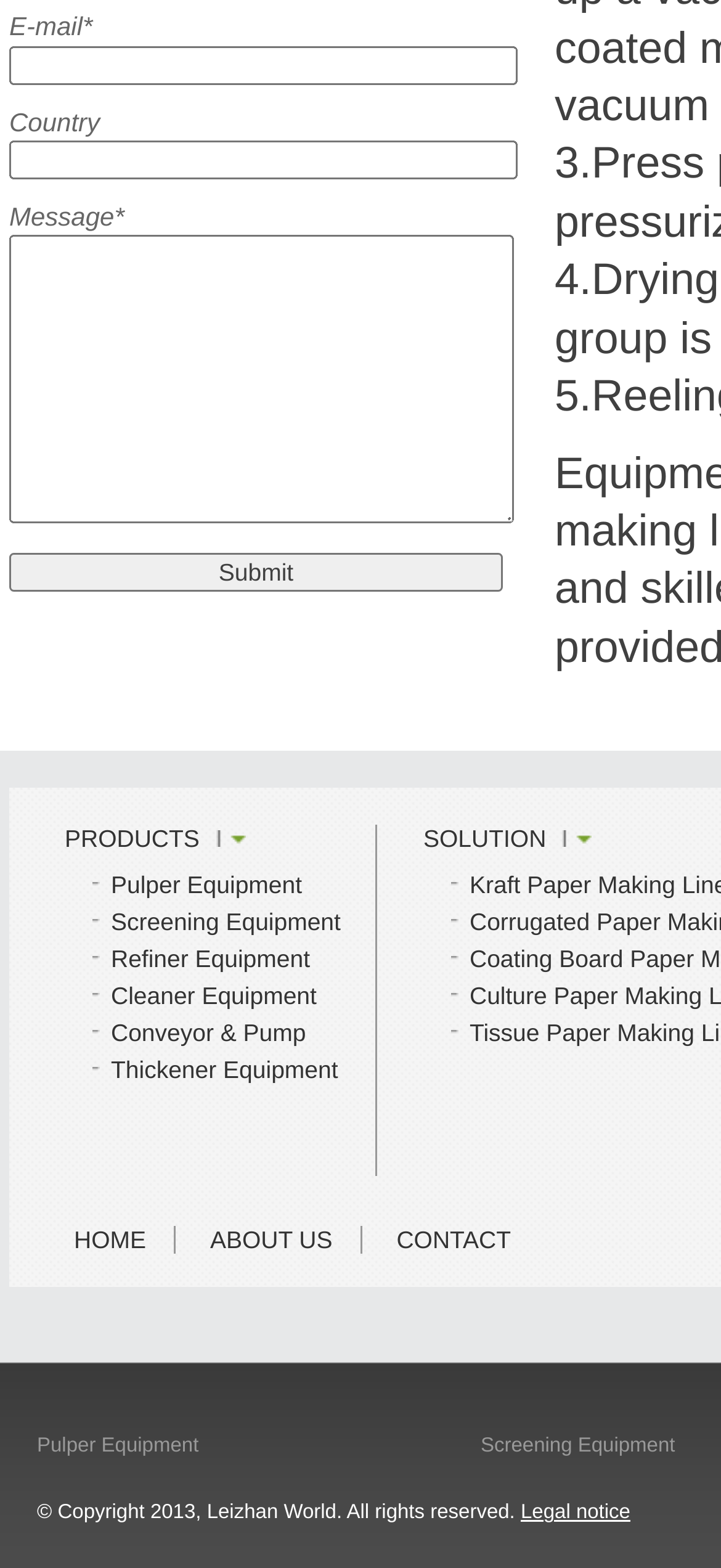What are the main sections of the website?
Use the image to give a comprehensive and detailed response to the question.

The links 'HOME', 'ABOUT US', 'SOLUTION', 'PRODUCTS', and 'CONTACT' are listed at the top of the page, indicating that these are the main sections of the website.